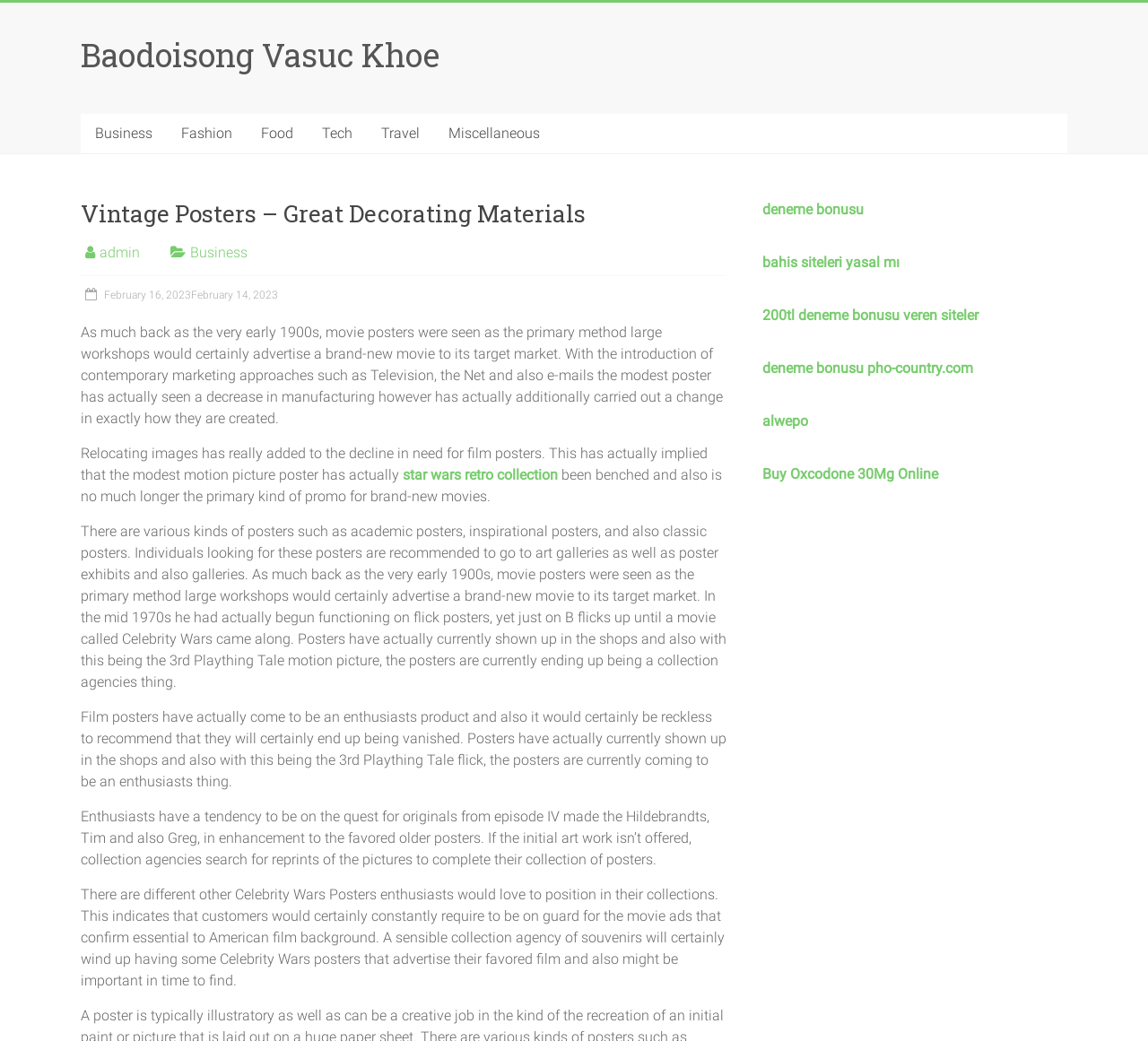What has contributed to the decline in need for film posters?
Please give a detailed and elaborate answer to the question based on the image.

The text states, 'Relocating images has really added to the decline in need for film posters.' This suggests that the rise of moving images has led to a decrease in the demand for film posters.